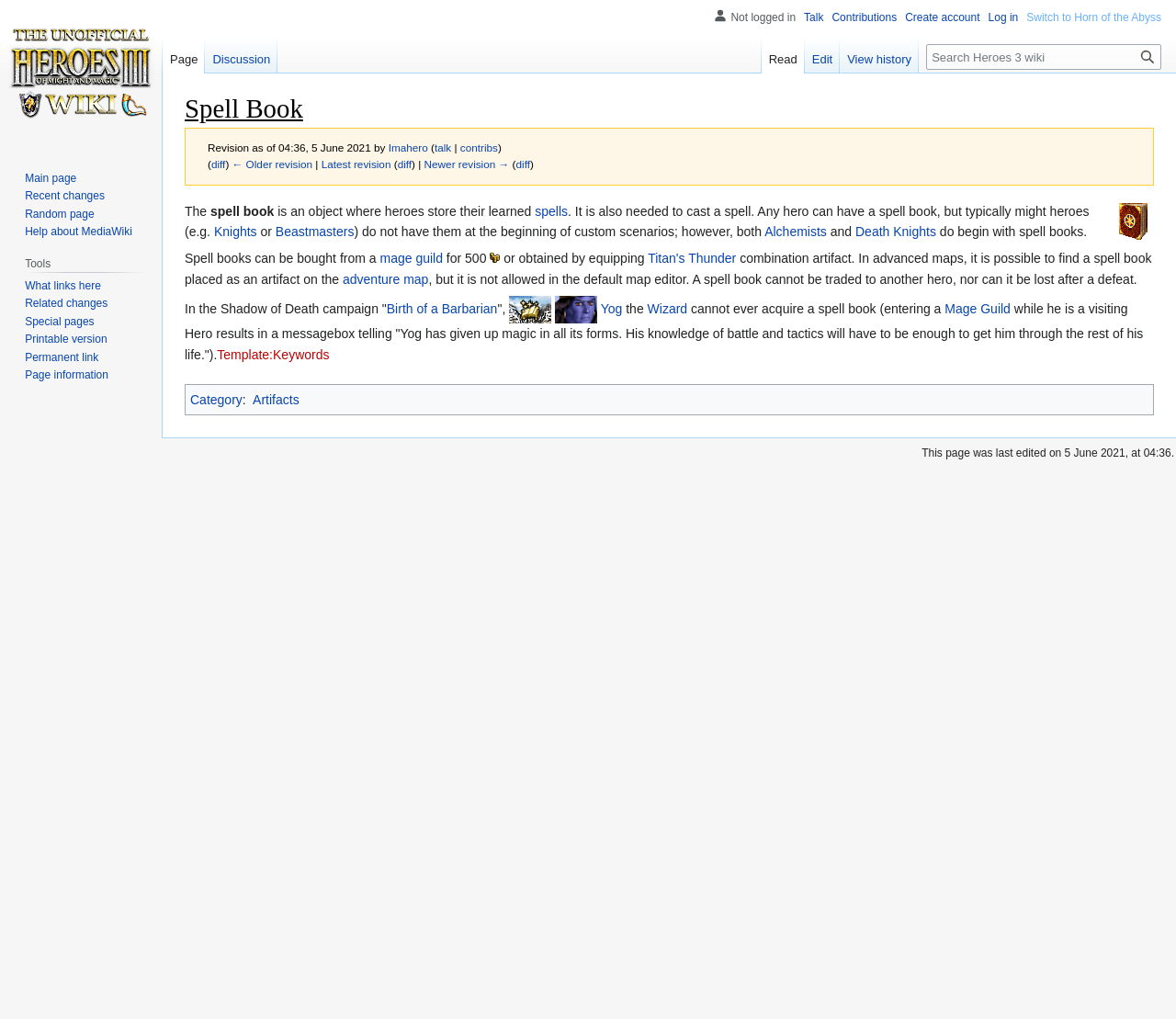Determine the bounding box coordinates of the UI element that matches the following description: "Birth of a Barbarian". The coordinates should be four float numbers between 0 and 1 in the format [left, top, right, bottom].

[0.329, 0.296, 0.423, 0.31]